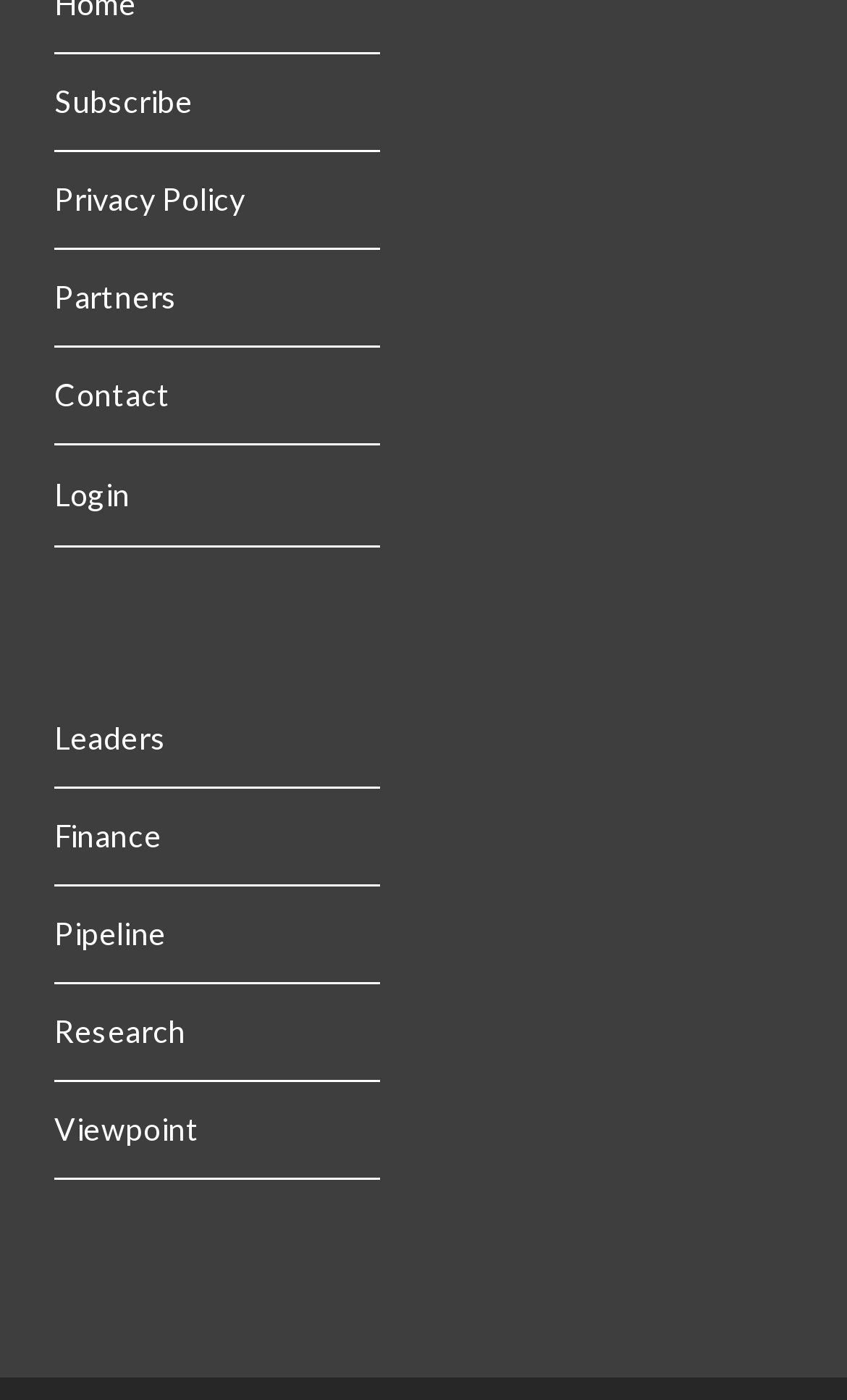Determine the bounding box coordinates for the area that needs to be clicked to fulfill this task: "View the privacy policy". The coordinates must be given as four float numbers between 0 and 1, i.e., [left, top, right, bottom].

[0.064, 0.128, 0.289, 0.155]